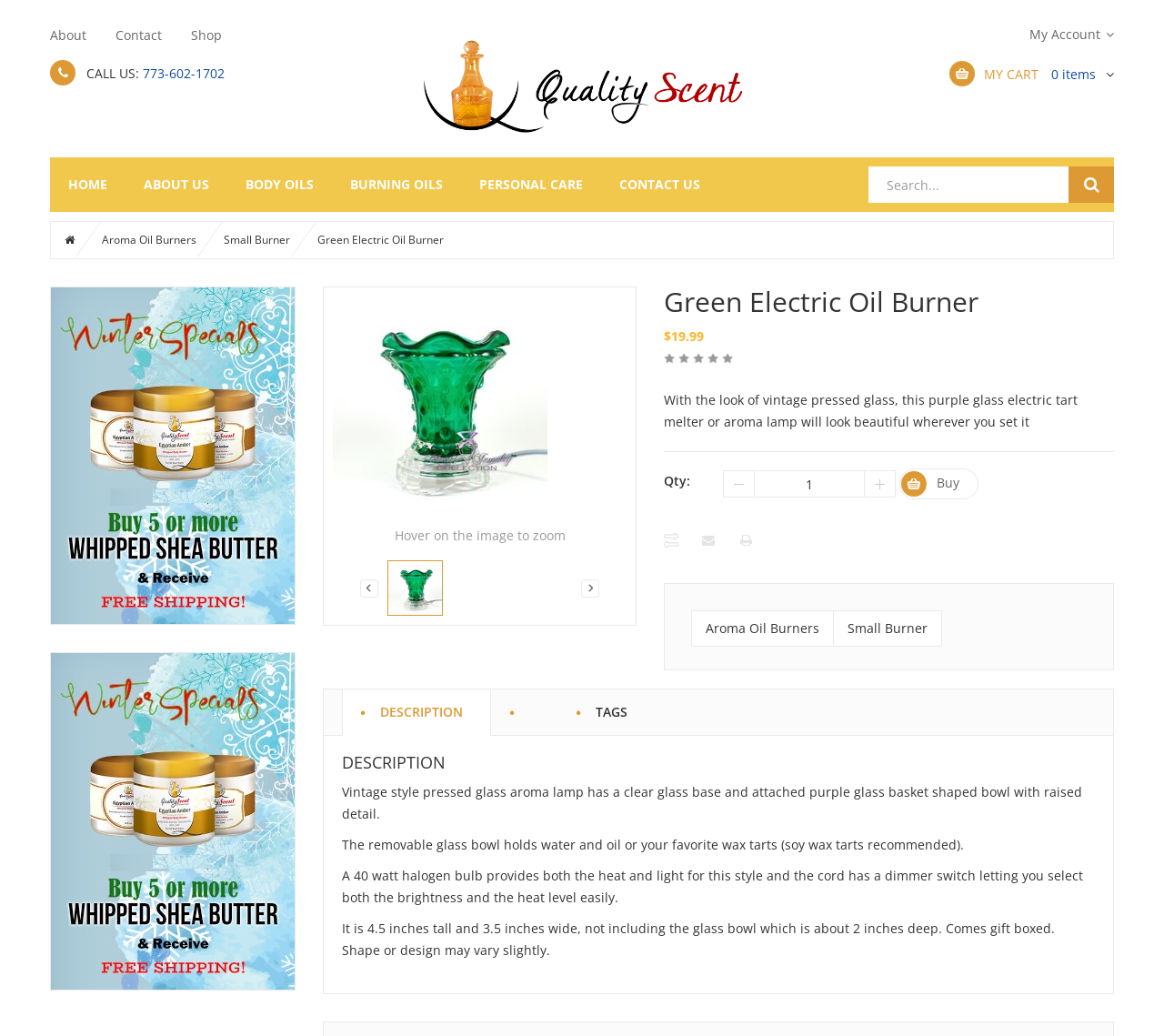Pinpoint the bounding box coordinates of the clickable element to carry out the following instruction: "Buy the Green Electric Oil Burner."

[0.773, 0.453, 0.841, 0.482]